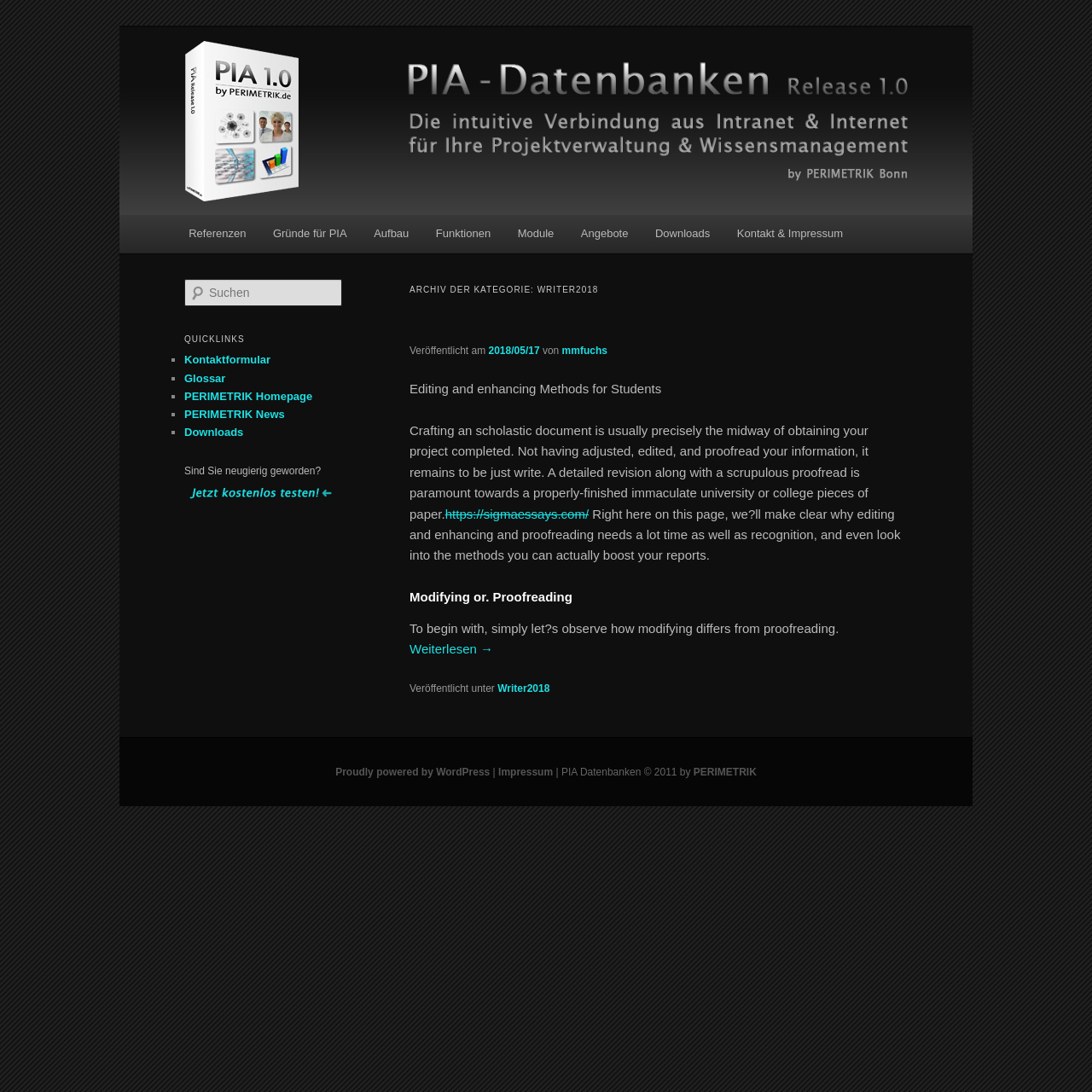Provide a thorough description of the webpage's content and layout.

This webpage is about PIA-Datenbanken by PERIMETRIK.de, a platform that provides web and intranet solutions with databases and knowledge management for foundations, NGOs, and associations, as well as architects and engineers. 

At the top of the page, there is a heading that displays the title "PIA-Datenbanken by PERIMETRIK.de" and a link with the same text. Below this, there is a larger heading that describes the purpose of the platform. To the left of this heading, there is an image of a logo, "PIA-Header-110928a-220.png". 

On the top-right side of the page, there is a main menu with links to different sections, including "Referenzen", "Gründe für PIA", "Aufbau", "Funktionen", "Module", "Angebote", "Downloads", and "Kontakt & Impressum". 

The main content of the page is divided into two sections. On the left, there is a complementary section with a search box and a list of quick links, including "Kontaktformular", "Glossar", "PERIMETRIK Homepage", "PERIMETRIK News", and "Downloads". 

On the right, there is an article with a heading "ARCHIV DER KATEGORIE: WRITER2018". The article discusses the importance of editing and proofreading in academic writing, with a focus on the differences between the two processes. The text is divided into several paragraphs, with links to external resources and a call-to-action to read more. 

At the bottom of the page, there is a footer section with copyright information, a link to the Impressum, and a statement that the site is powered by WordPress.